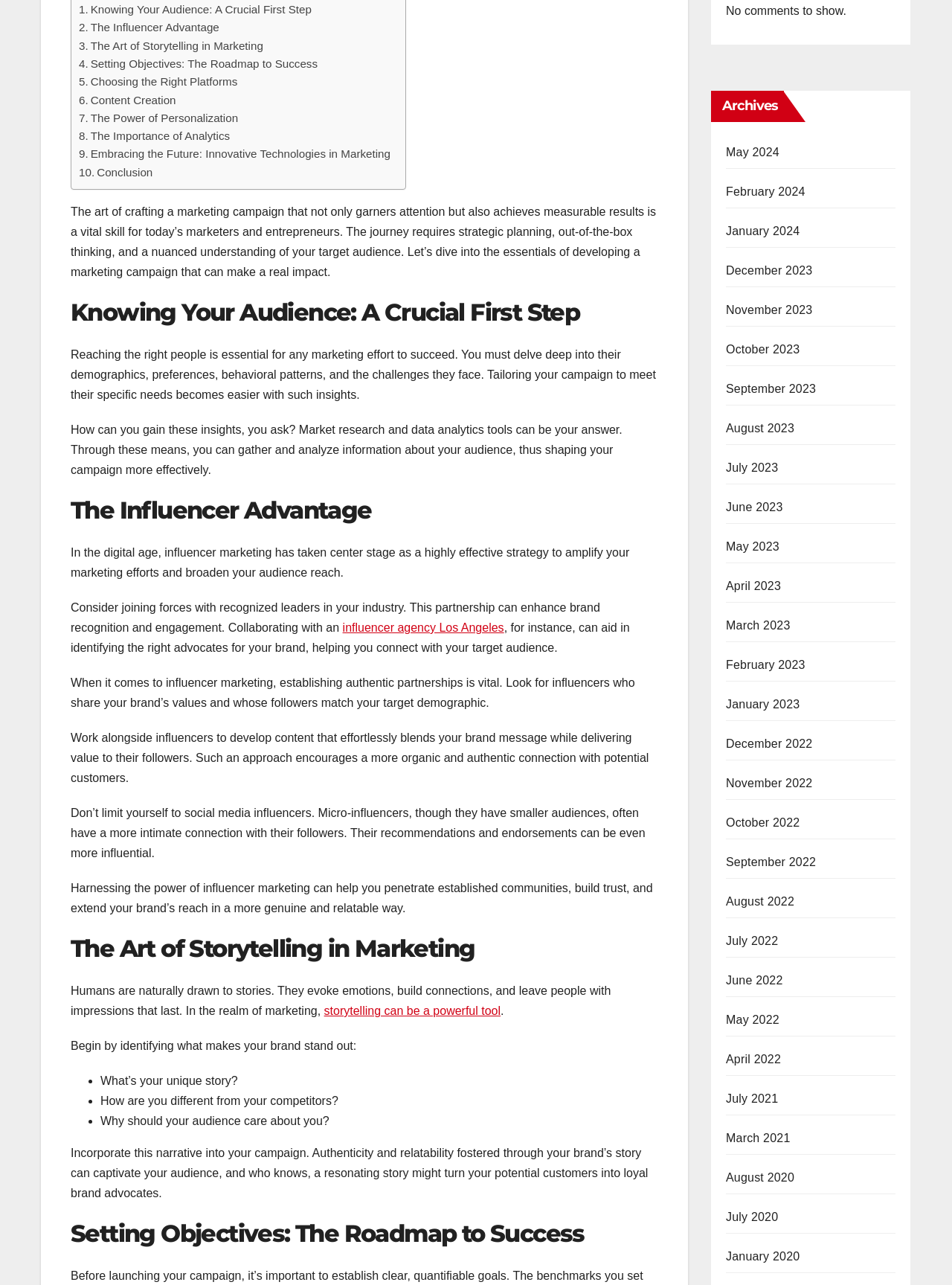Please answer the following question as detailed as possible based on the image: 
What type of influencers can be more influential?

The webpage suggests that micro-influencers, although they have smaller audiences, can be more influential due to their intimate connection with their followers, and their recommendations and endorsements can be more authentic.